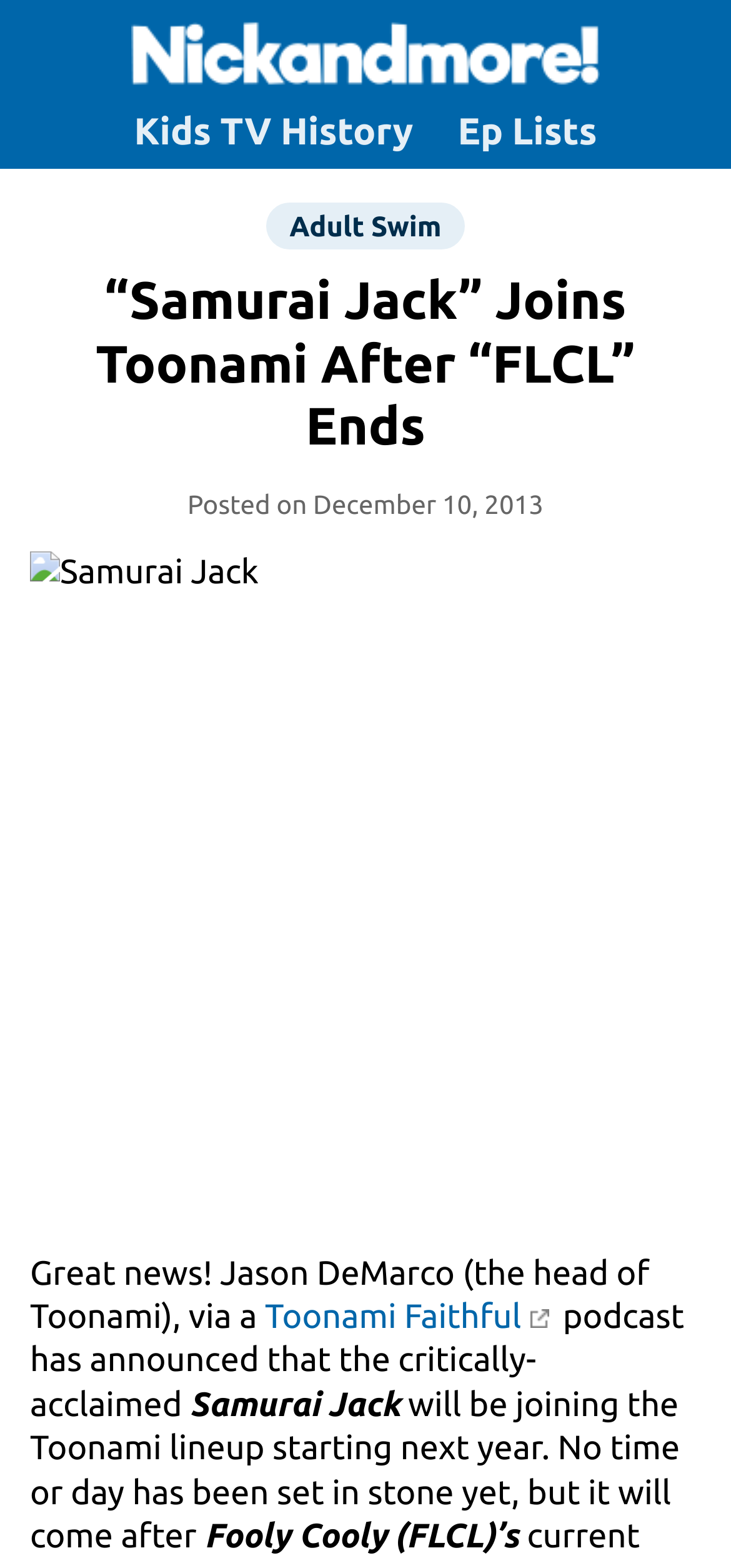Please give a concise answer to this question using a single word or phrase: 
What is the name of the website that published this news?

Nickandmore!